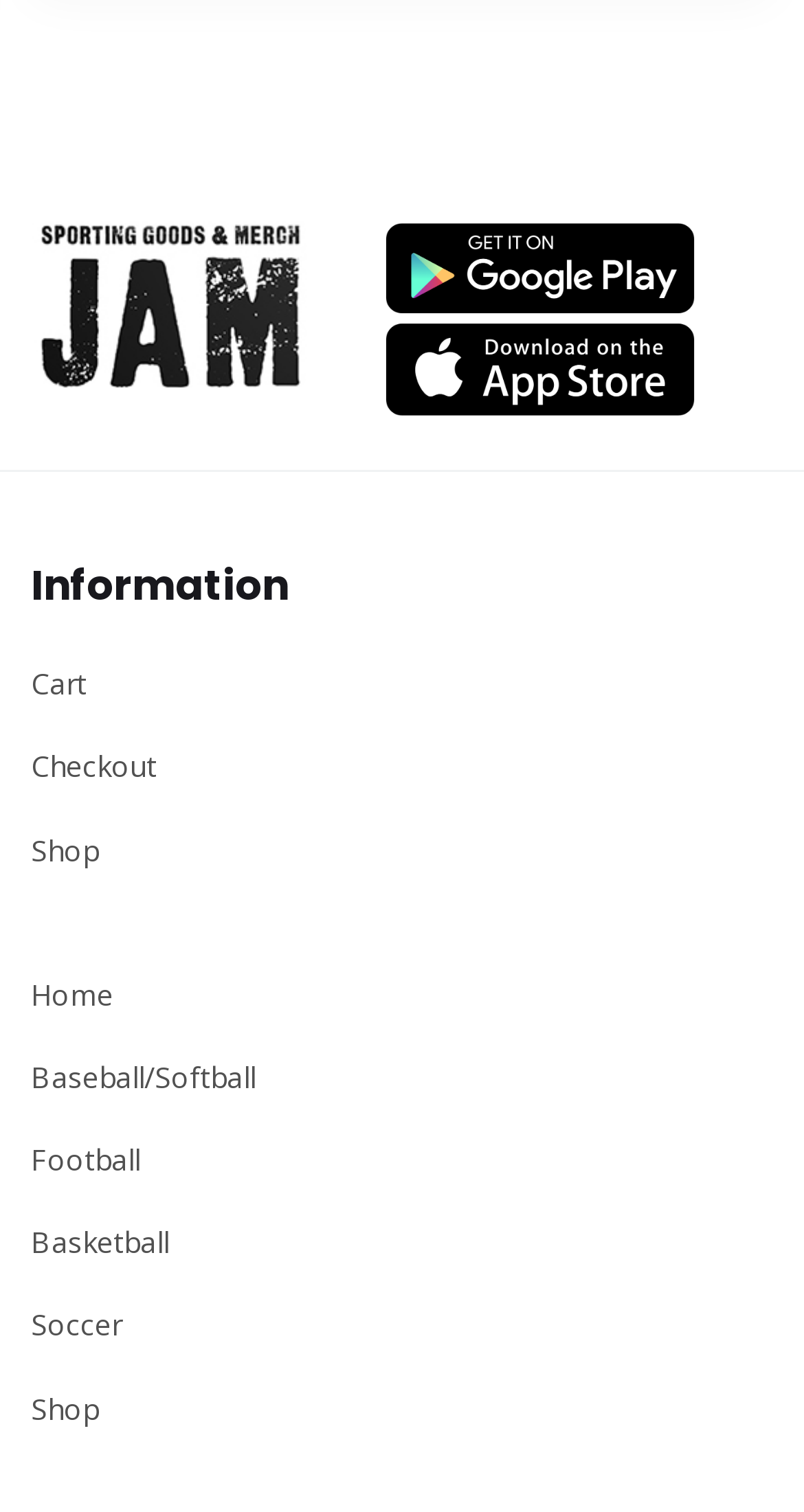Provide the bounding box coordinates of the UI element that matches the description: "Football".

[0.038, 0.754, 0.174, 0.78]